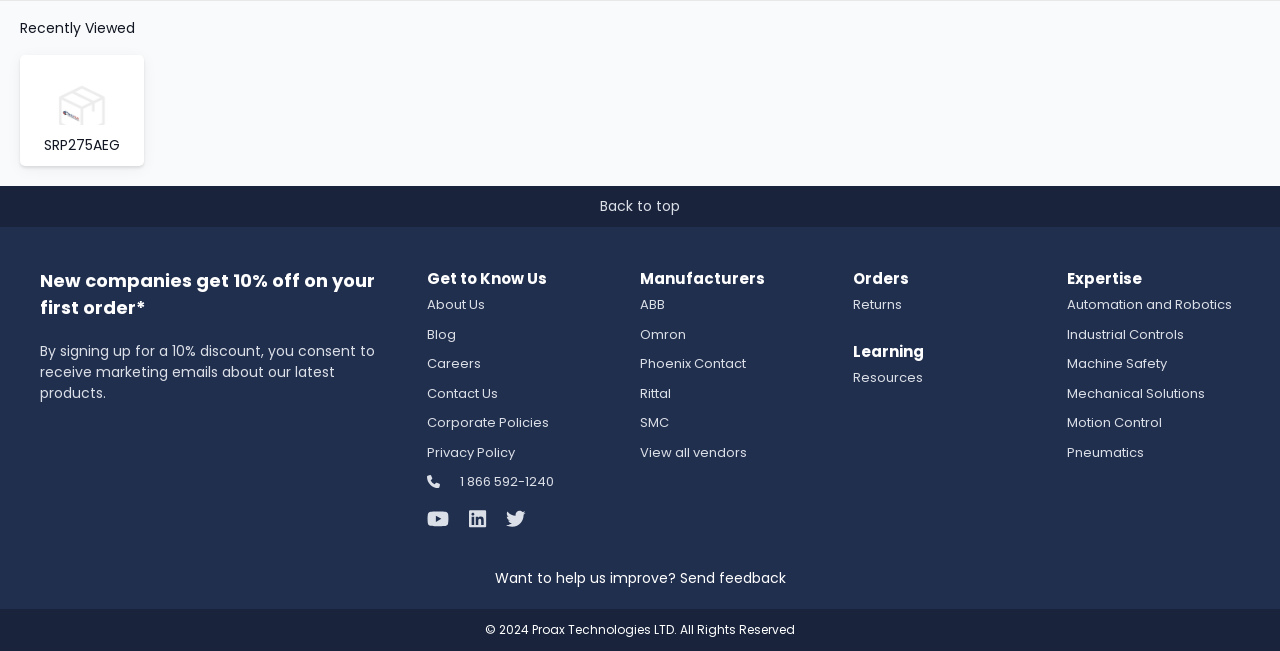What is the discount offered to new companies?
Provide a concise answer using a single word or phrase based on the image.

10% off